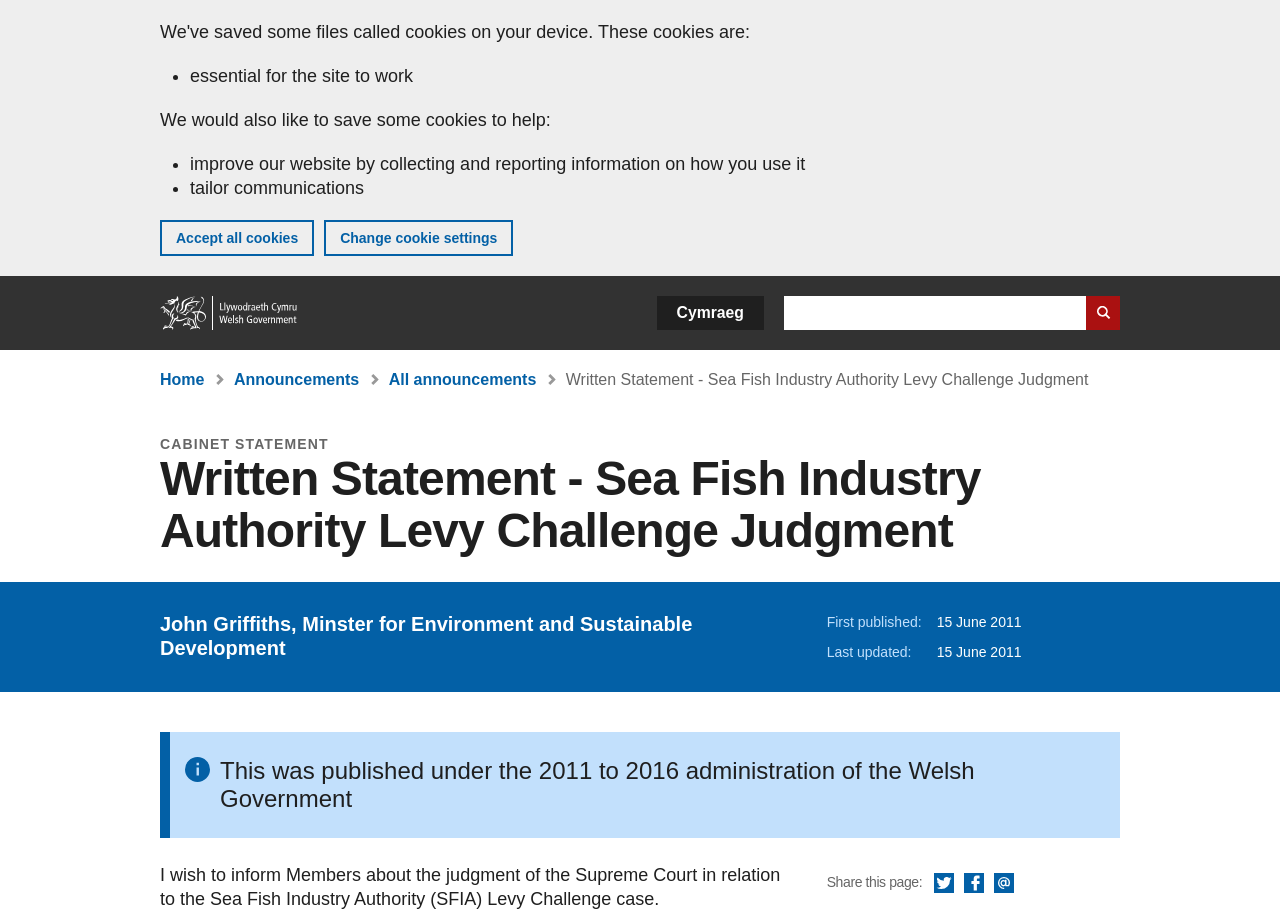Find the main header of the webpage and produce its text content.

Written Statement - Sea Fish Industry Authority Levy Challenge Judgment